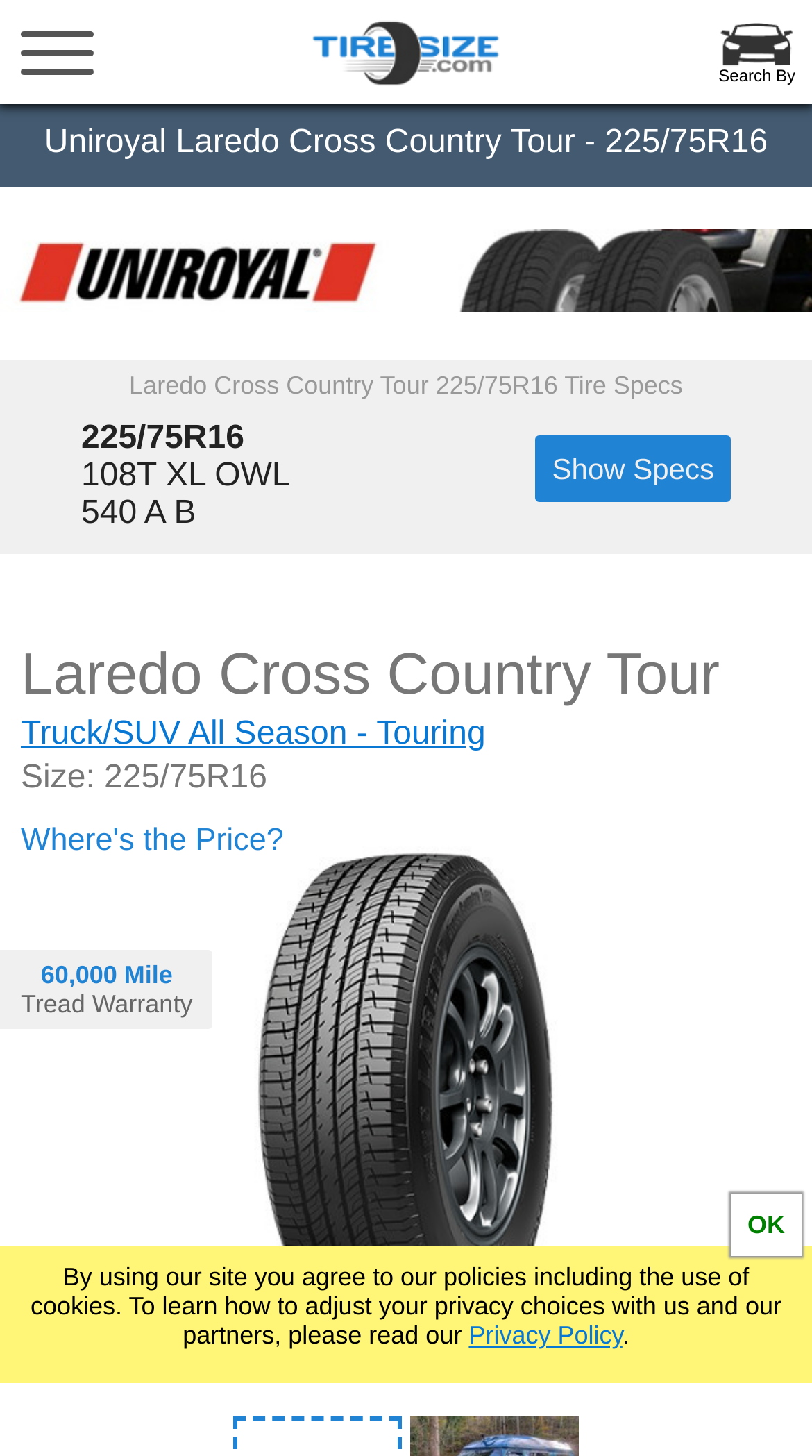What is the tread warranty of Uniroyal Laredo Cross Country Tour?
Answer the question with as much detail as possible.

The tread warranty is mentioned in the static text '60,000 Mile' which is located below the table.